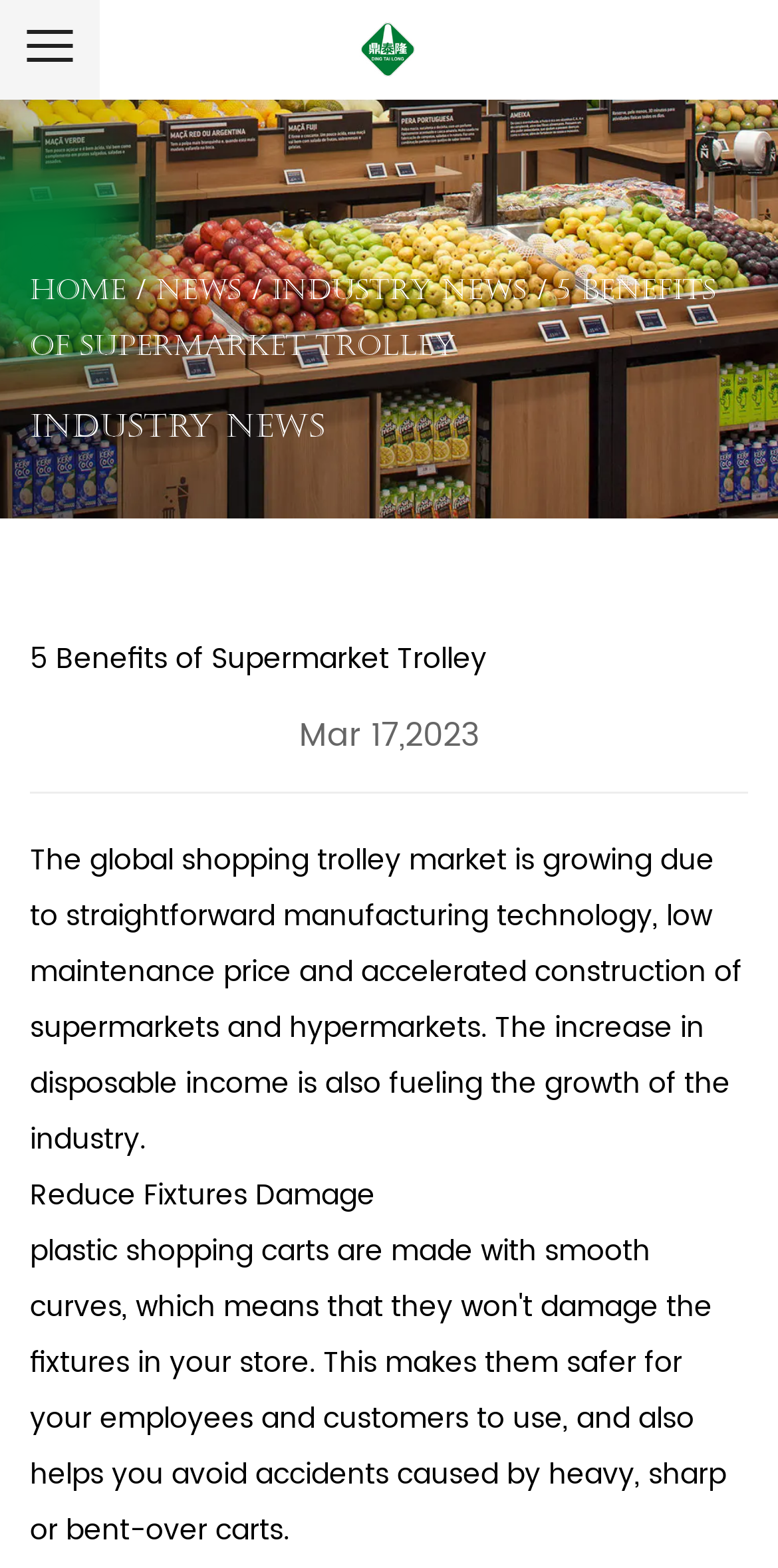What is the topic of the article?
From the details in the image, answer the question comprehensively.

By reading the headings and static texts on the webpage, I understand that the topic of the article is related to supermarket trolley, specifically its benefits and market growth.